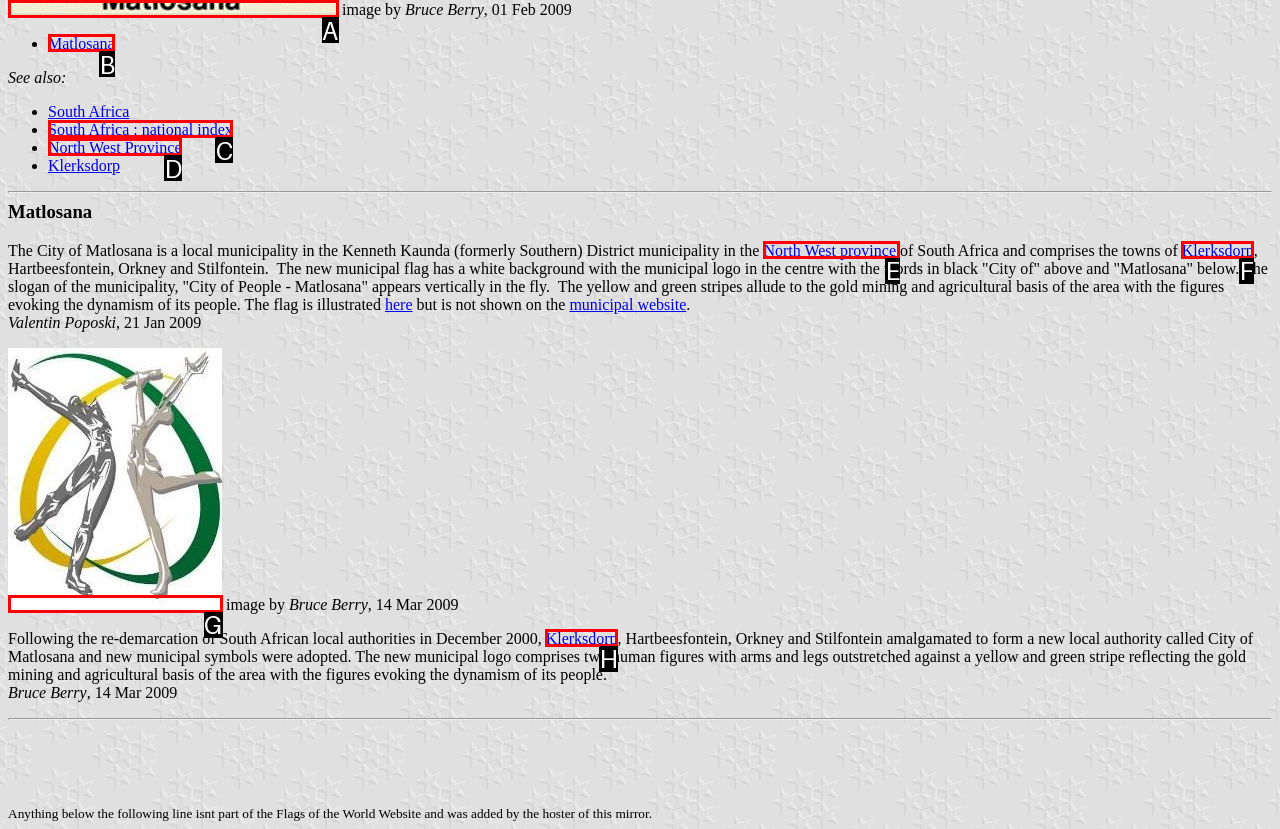Based on the given description: North West Province, determine which HTML element is the best match. Respond with the letter of the chosen option.

D